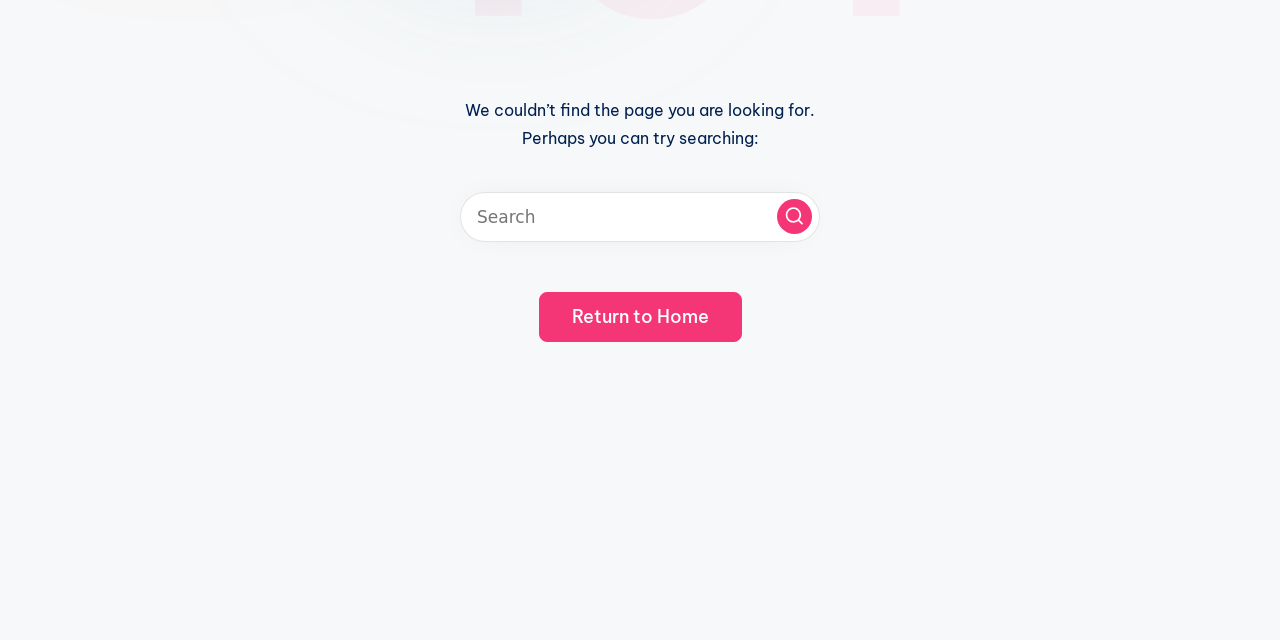Please provide the bounding box coordinates in the format (top-left x, top-left y, bottom-right x, bottom-right y). Remember, all values are floating point numbers between 0 and 1. What is the bounding box coordinate of the region described as: aria-label="Search"

[0.607, 0.311, 0.634, 0.366]